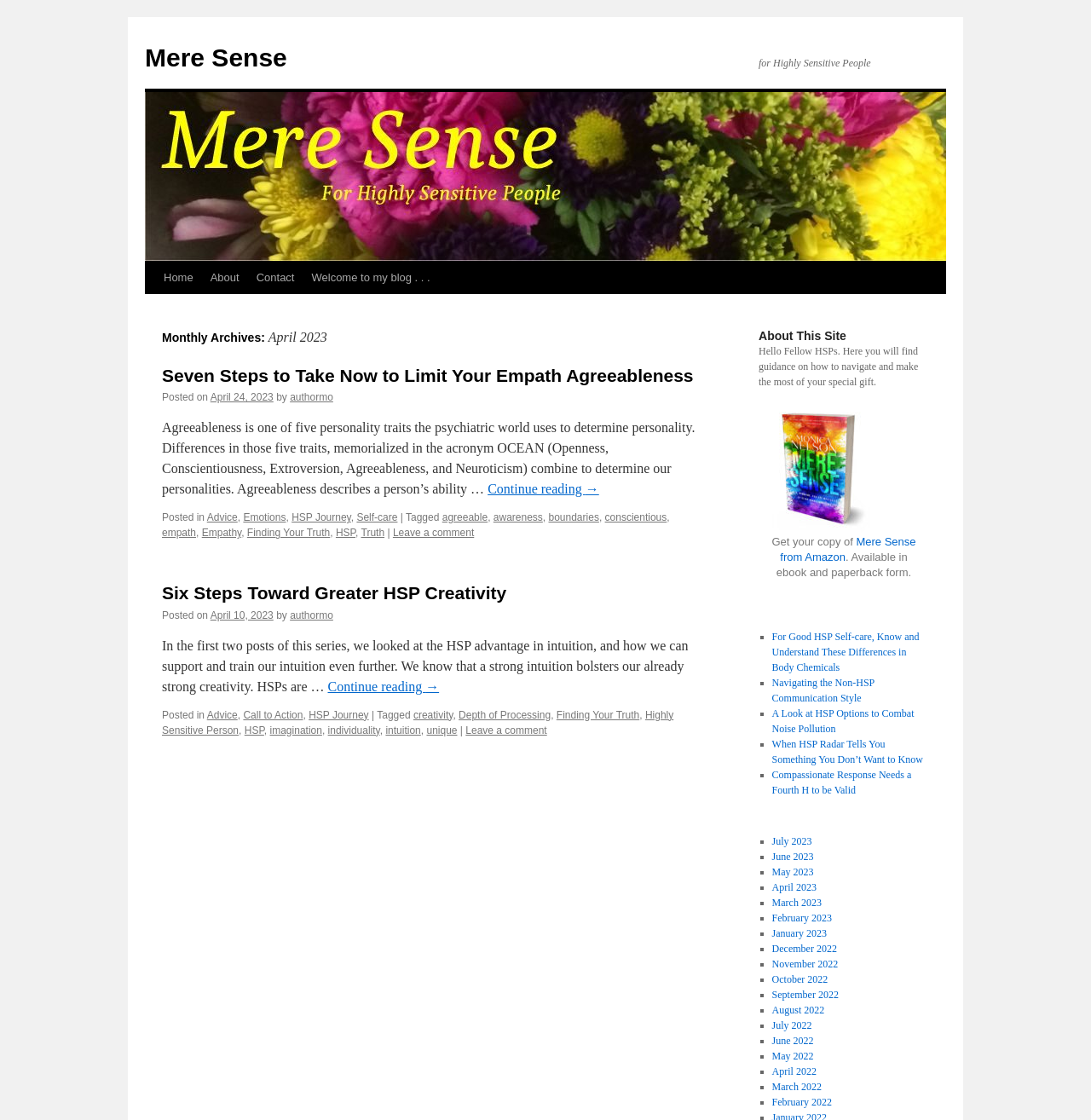Kindly determine the bounding box coordinates for the area that needs to be clicked to execute this instruction: "View the 'About This Site' section".

[0.695, 0.293, 0.852, 0.307]